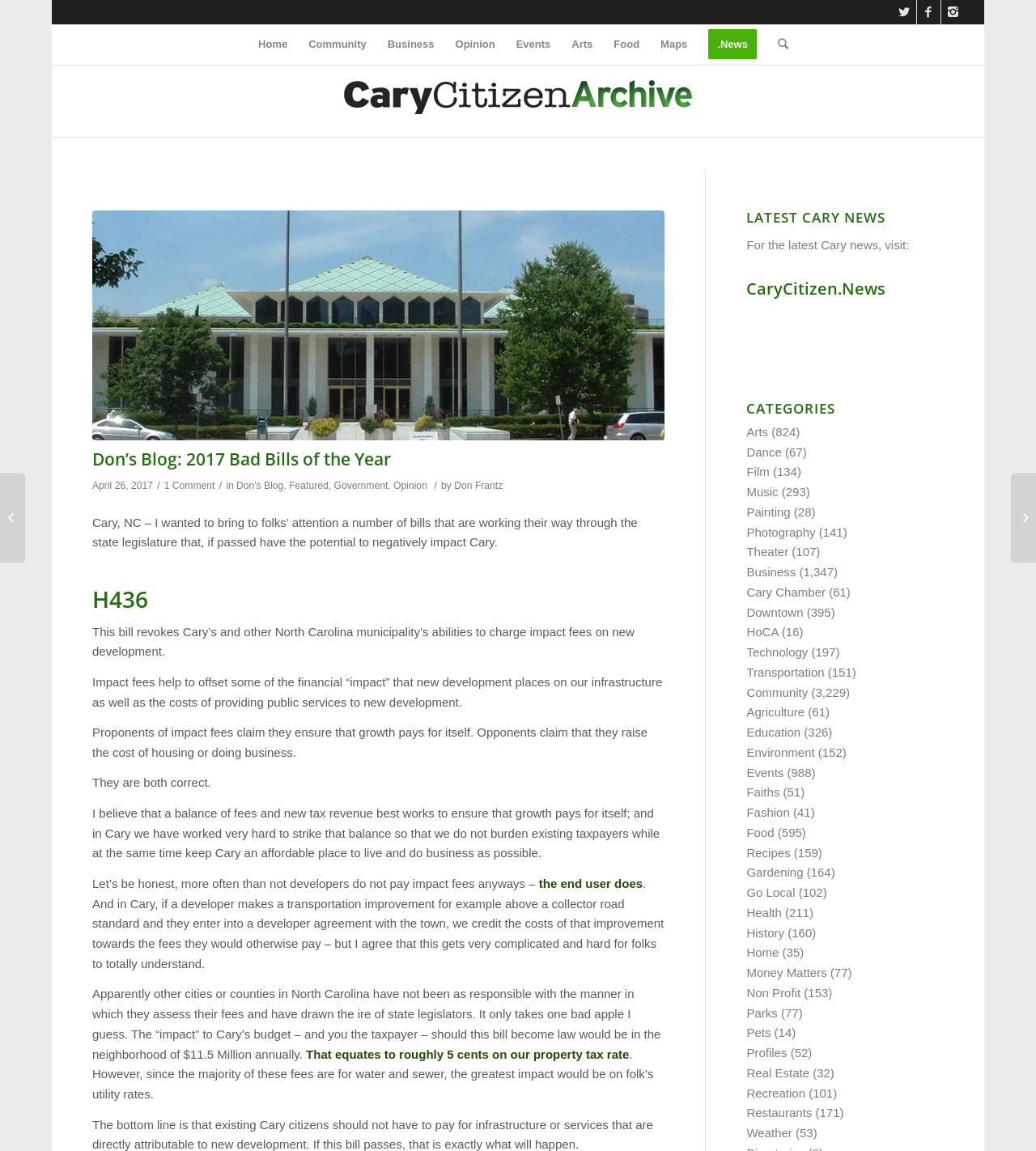For the following element description, predict the bounding box coordinates in the format (top-left x, top-left y, bottom-right x, bottom-right y). All values should be floating point numbers between 0 and 1. Description: Technology

[0.721, 0.561, 0.78, 0.572]